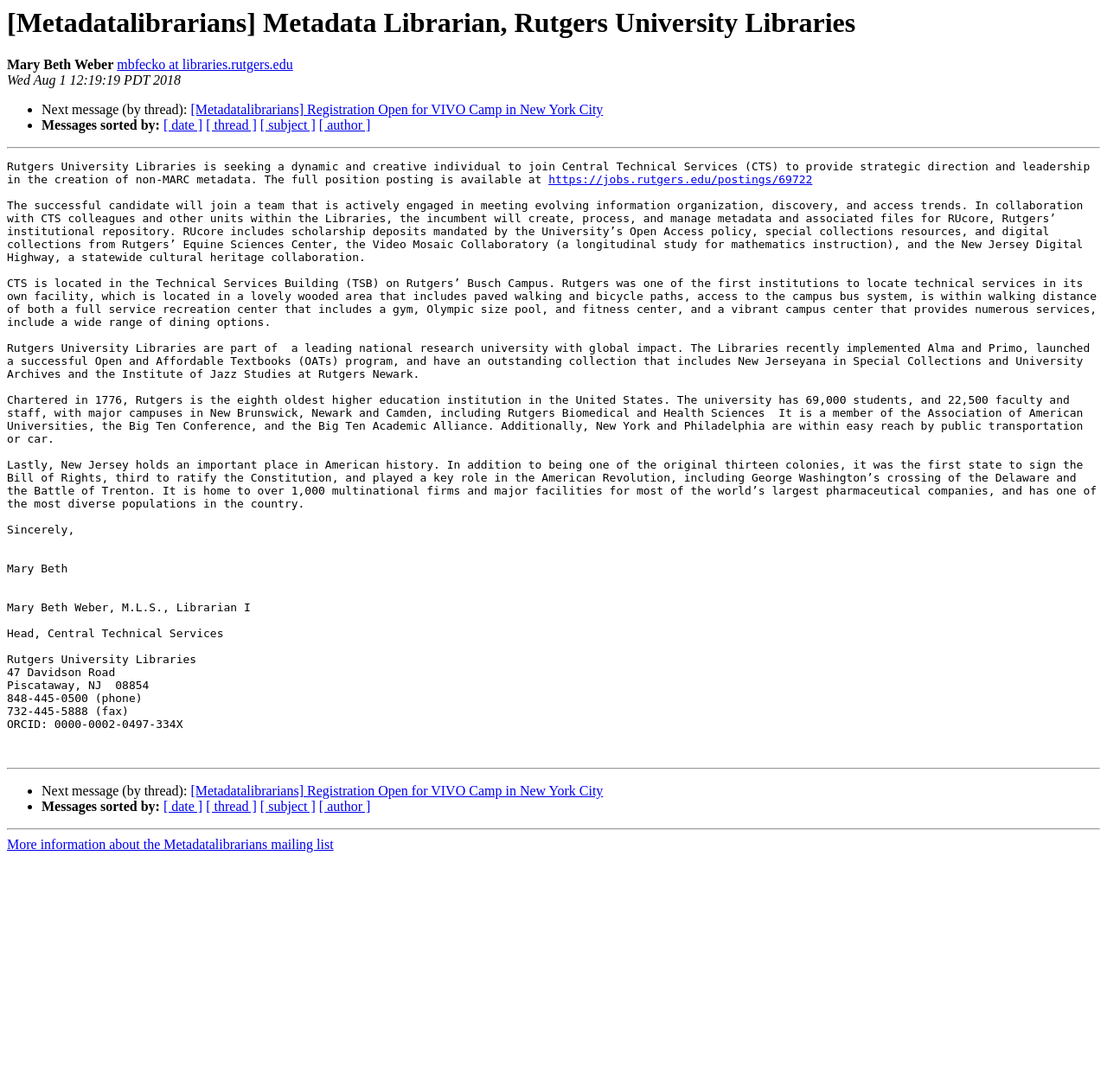What is the name of the institutional repository mentioned?
Answer the question in a detailed and comprehensive manner.

The name of the institutional repository mentioned is RUcore, which is mentioned in the StaticText element with the text 'RUcore, Rutgers’ institutional repository' in the middle of the webpage.